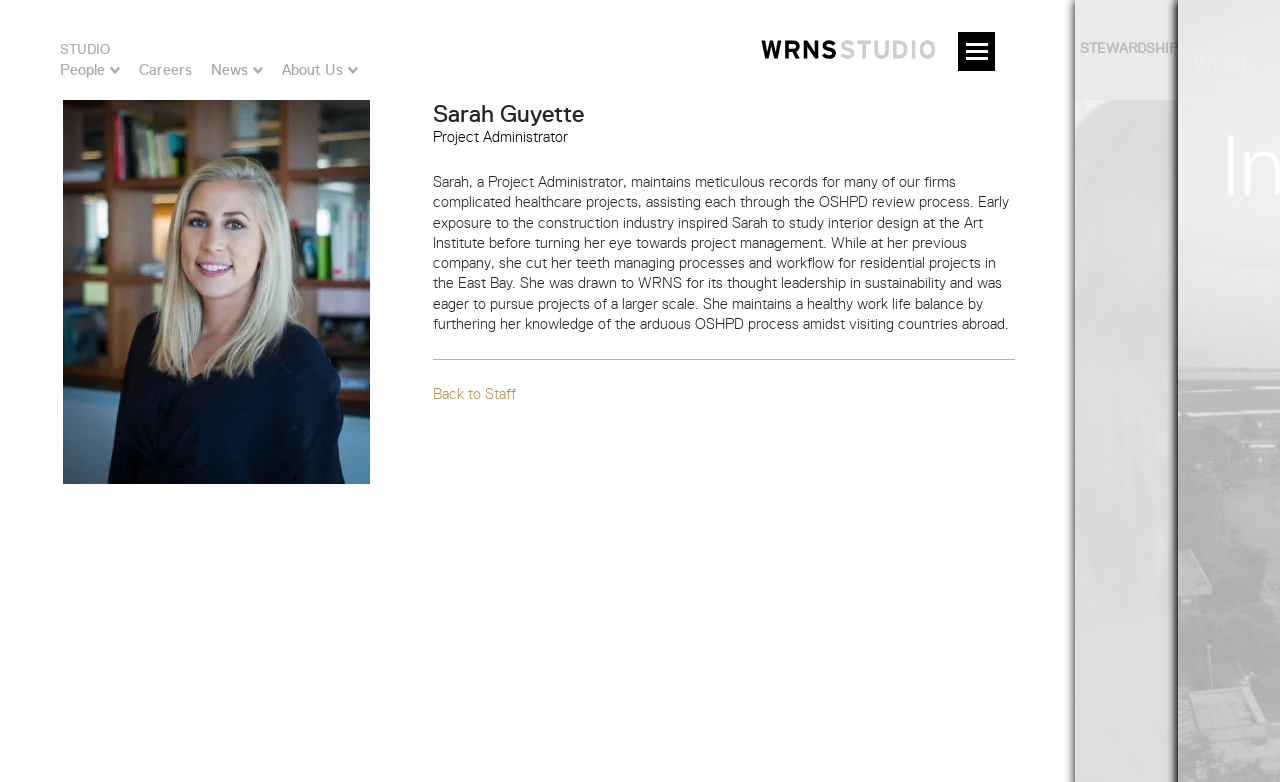Locate the bounding box coordinates of the element to click to perform the following action: 'Go back to Staff'. The coordinates should be given as four float values between 0 and 1, in the form of [left, top, right, bottom].

[0.338, 0.494, 0.403, 0.515]